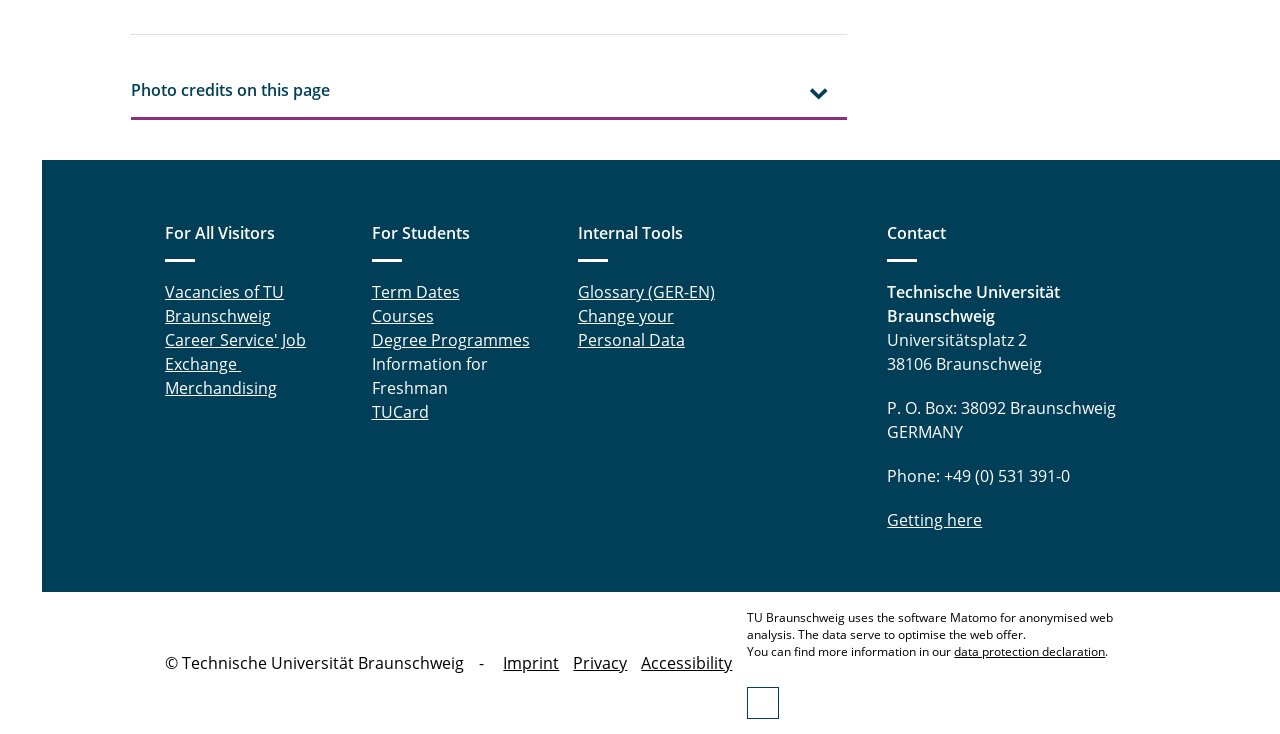Show the bounding box coordinates for the element that needs to be clicked to execute the following instruction: "View 'Term Dates'". Provide the coordinates in the form of four float numbers between 0 and 1, i.e., [left, top, right, bottom].

[0.29, 0.383, 0.359, 0.413]